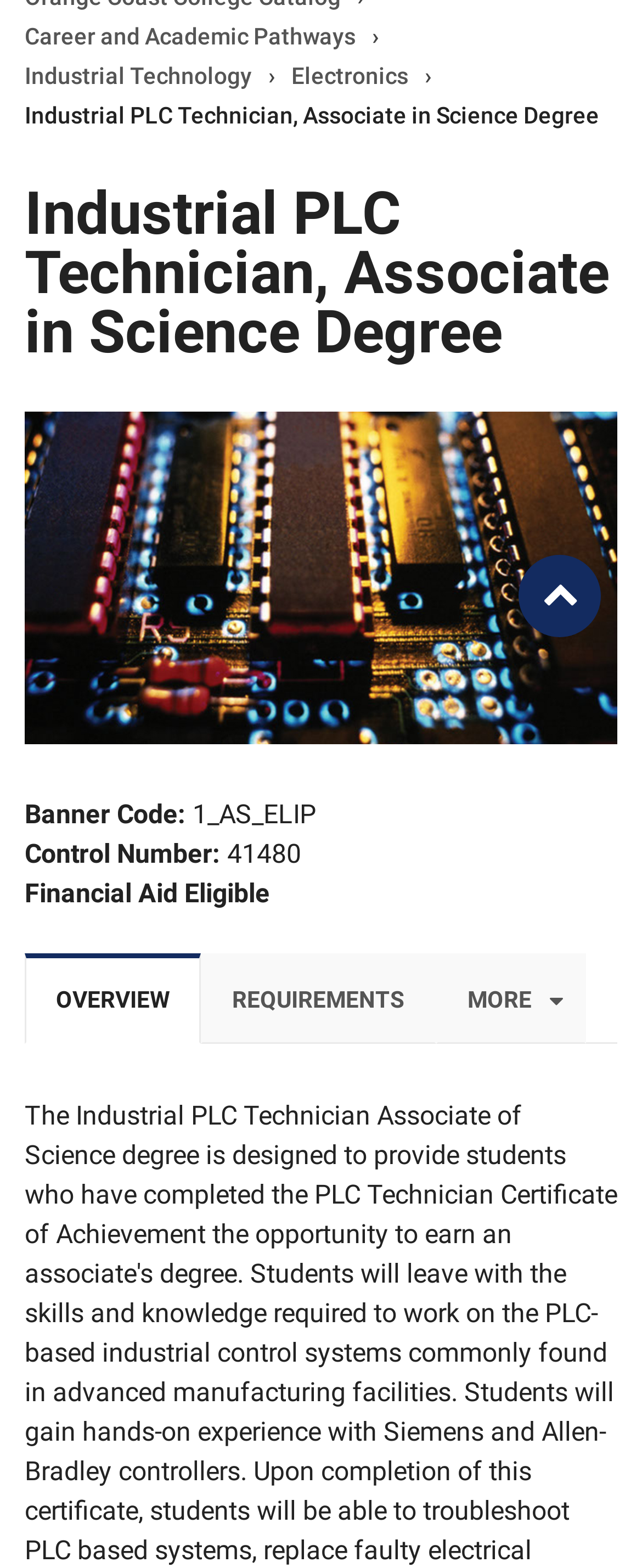Identify the bounding box coordinates for the UI element described by the following text: "Requirements". Provide the coordinates as four float numbers between 0 and 1, in the format [left, top, right, bottom].

[0.313, 0.608, 0.679, 0.666]